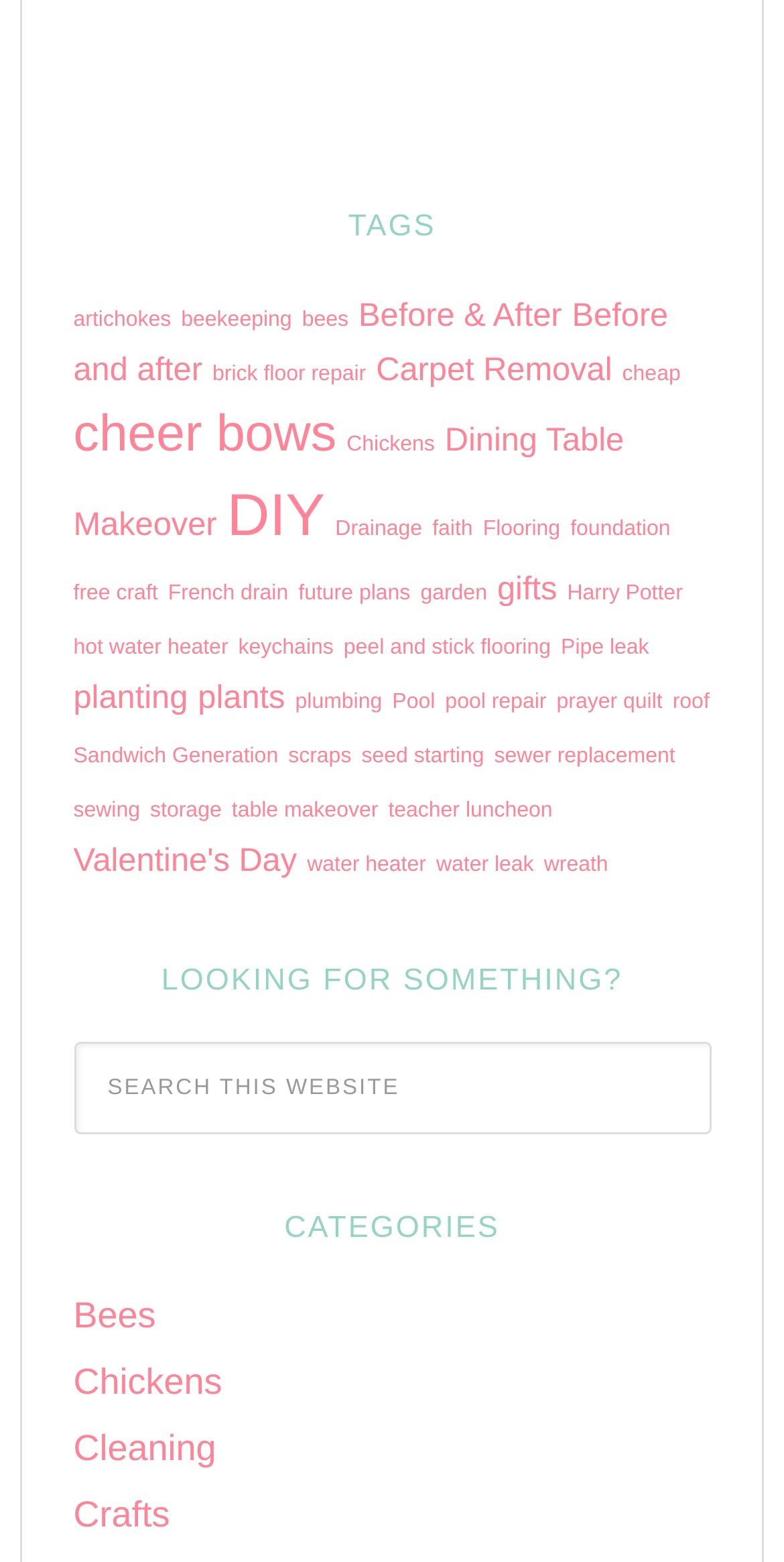Locate the bounding box coordinates of the clickable region necessary to complete the following instruction: "Read the 'Before & After' article". Provide the coordinates in the format of four float numbers between 0 and 1, i.e., [left, top, right, bottom].

[0.457, 0.19, 0.717, 0.213]